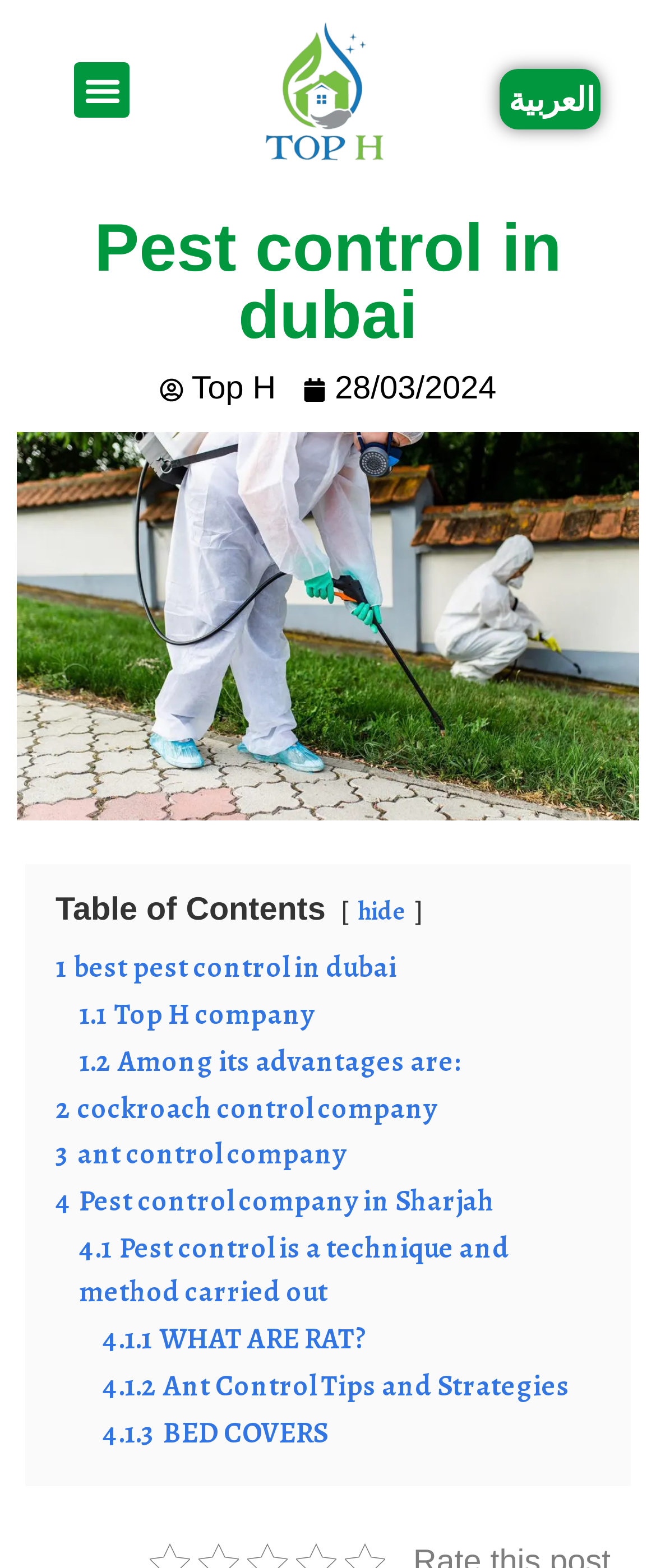What is the principal heading displayed on the webpage?

Pest control in dubai